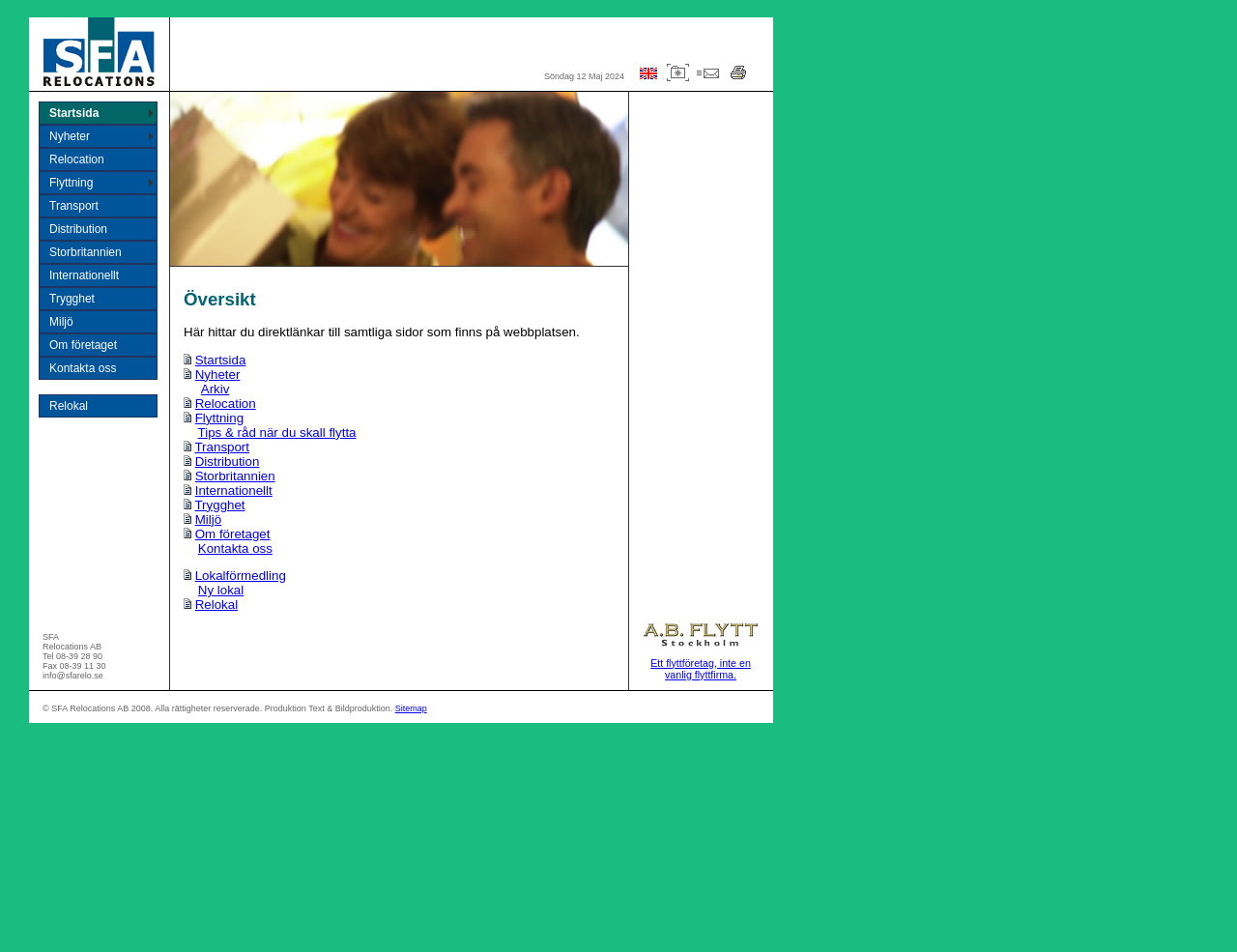What services does the company provide?
Please look at the screenshot and answer in one word or a short phrase.

Relocation, Flyttning, Transport, Distribution